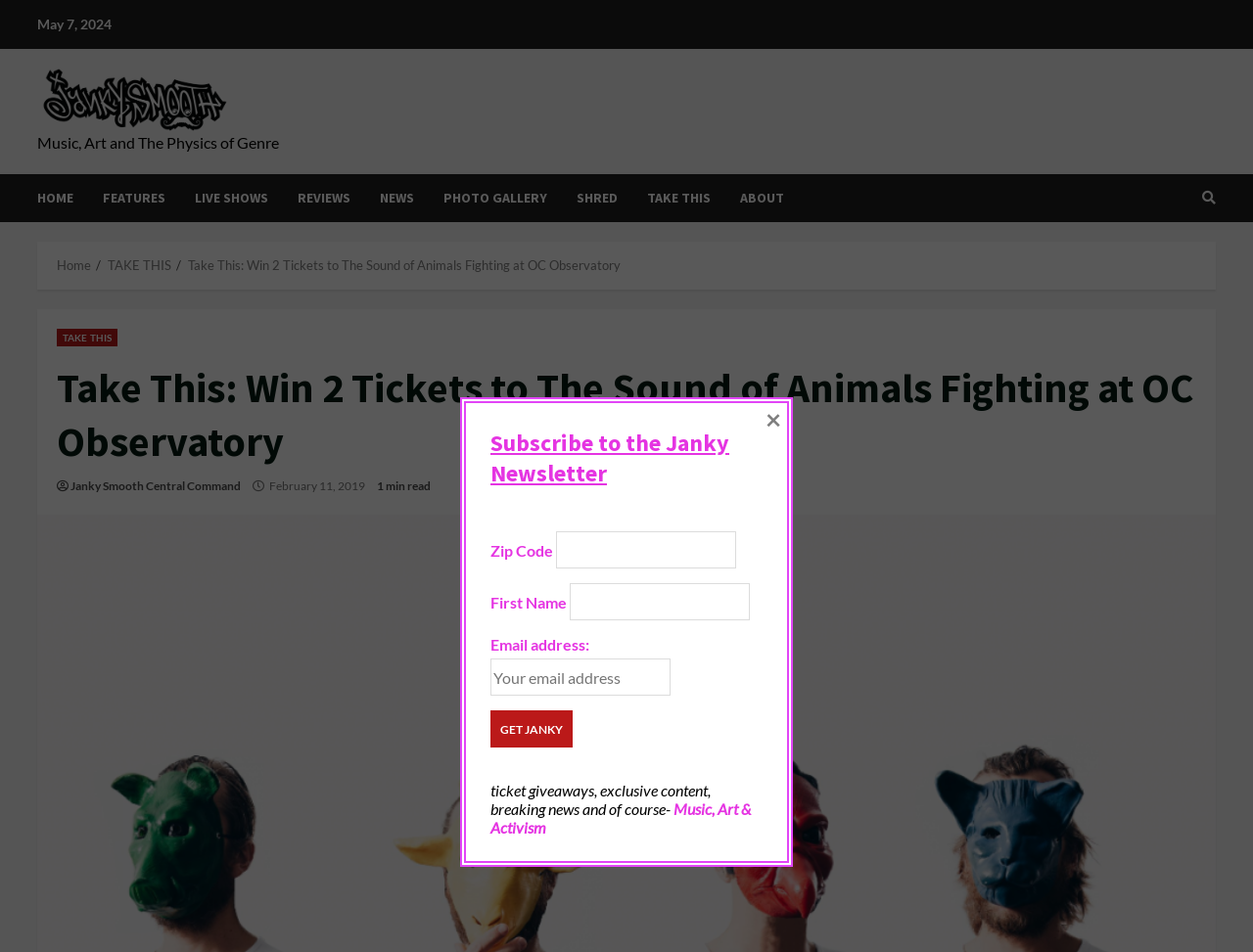Construct a comprehensive caption that outlines the webpage's structure and content.

The webpage appears to be a music-related website, specifically a blog or news site. At the top left, there is a date "May 7, 2024" and a logo "Janky Smooth Logo" with an image. Below the logo, there is a tagline "Music, Art and The Physics of Genre". 

On the top navigation bar, there are several links, including "HOME", "FEATURES", "LIVE SHOWS", "REVIEWS", "NEWS", "PHOTO GALLERY", "SHRED", "TAKE THIS", and "ABOUT". 

Below the navigation bar, there is a breadcrumbs section with links to "Home", "TAKE THIS", and the current page "Take This: Win 2 Tickets to The Sound of Animals Fighting at OC Observatory". 

The main content of the page is a blog post or article with the same title as the breadcrumbs. The article has a heading and a link to "Janky Smooth Central Command". Below the heading, there is a published date "February 11, 2019" and a read time "1 min read". 

On the right side of the page, there is a subscription section with a heading "Subscribe to the Janky Newsletter". Below the heading, there are input fields for "Zip Code", "First Name", and "Email address", along with a "Get Janky" button. 

At the bottom of the subscription section, there is a brief description of the newsletter, mentioning "ticket giveaways, exclusive content, breaking news and of course-" and "Music, Art & Activism". 

Finally, there is a small "close" button with an "×" symbol at the top right corner of the page.